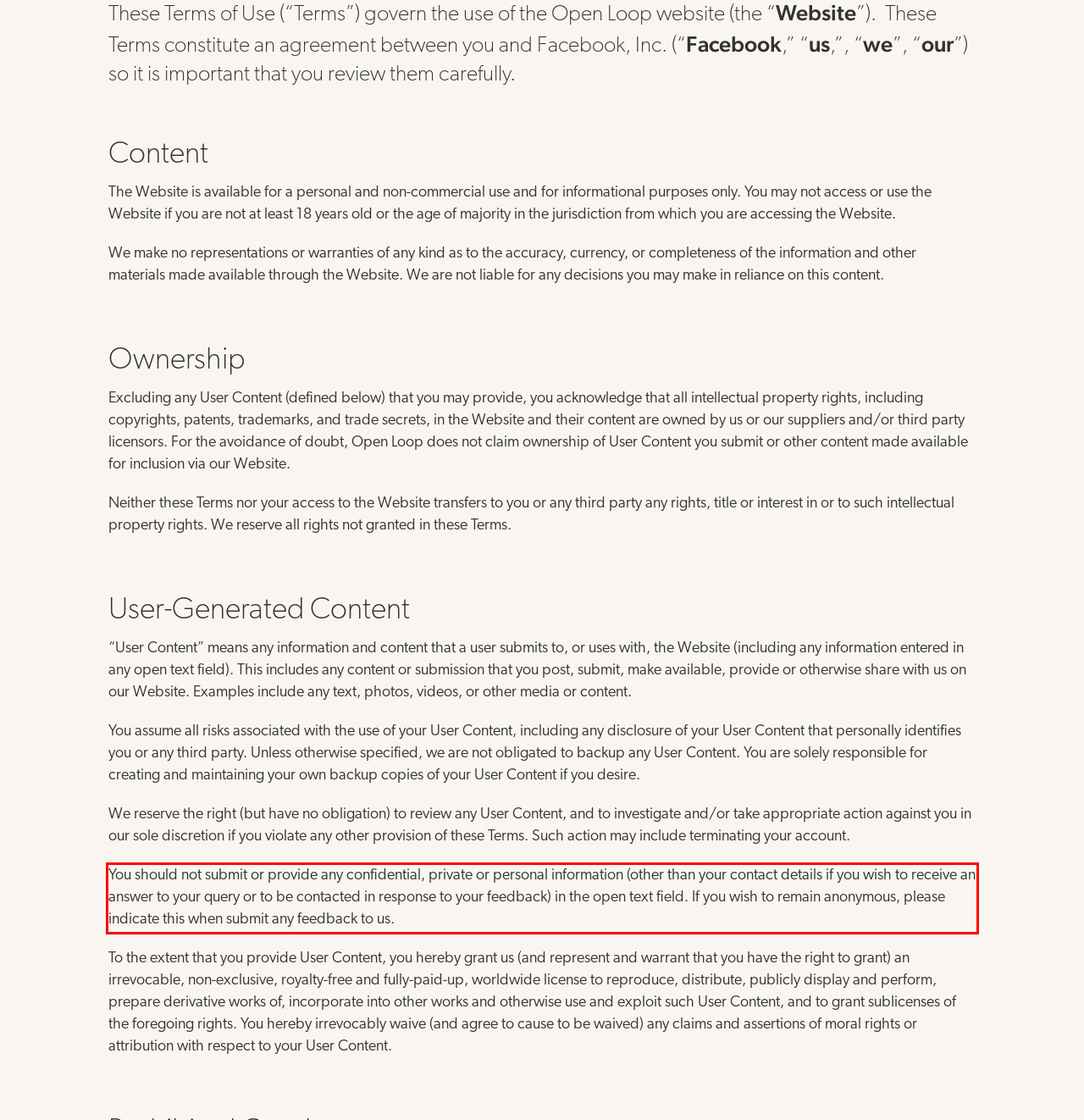Examine the webpage screenshot and use OCR to obtain the text inside the red bounding box.

You should not submit or provide any confidential, private or personal information (other than your contact details if you wish to receive an answer to your query or to be contacted in response to your feedback) in the open text field. If you wish to remain anonymous, please indicate this when submit any feedback to us.